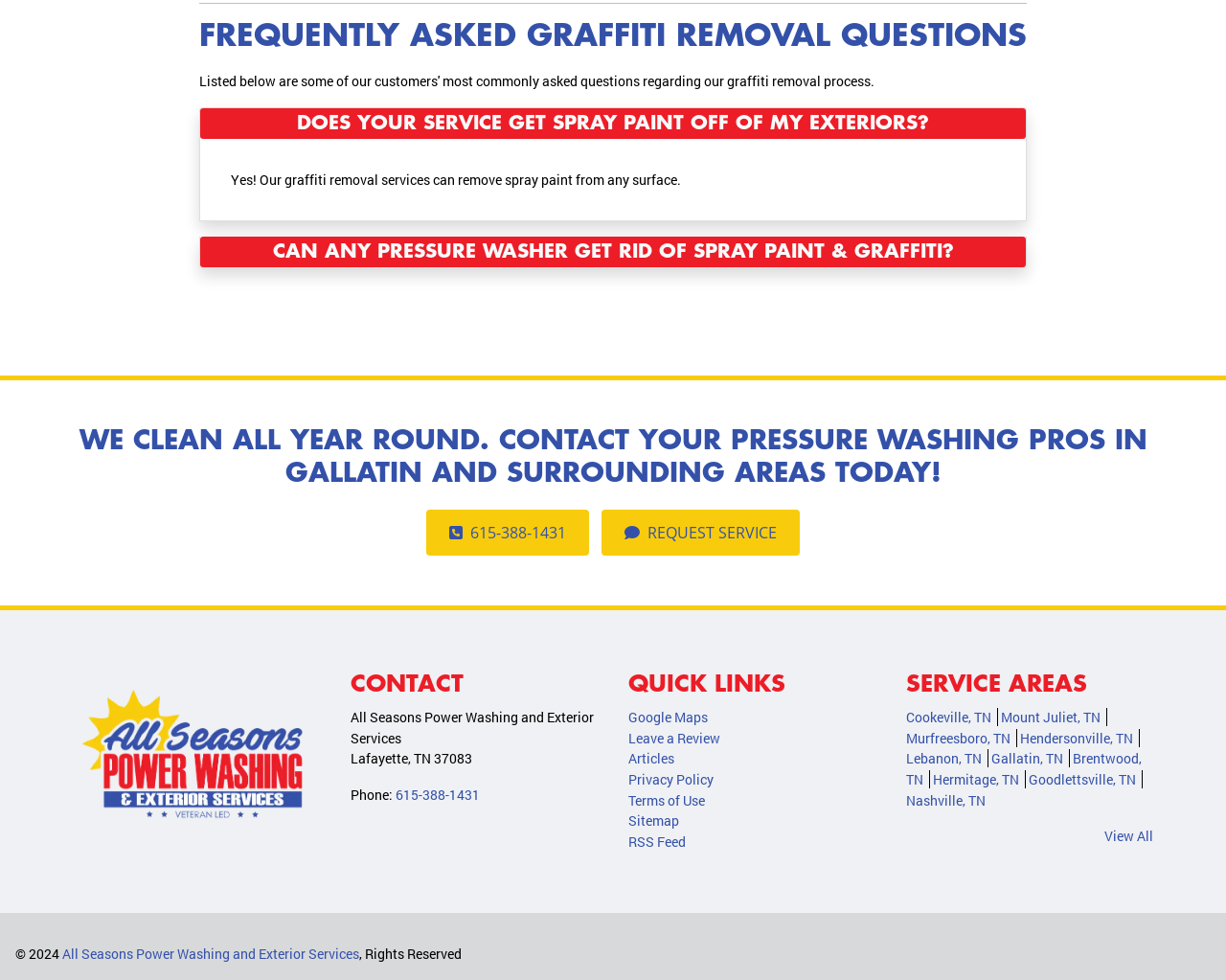Locate the bounding box coordinates of the element you need to click to accomplish the task described by this instruction: "Call the phone number".

[0.348, 0.52, 0.48, 0.567]